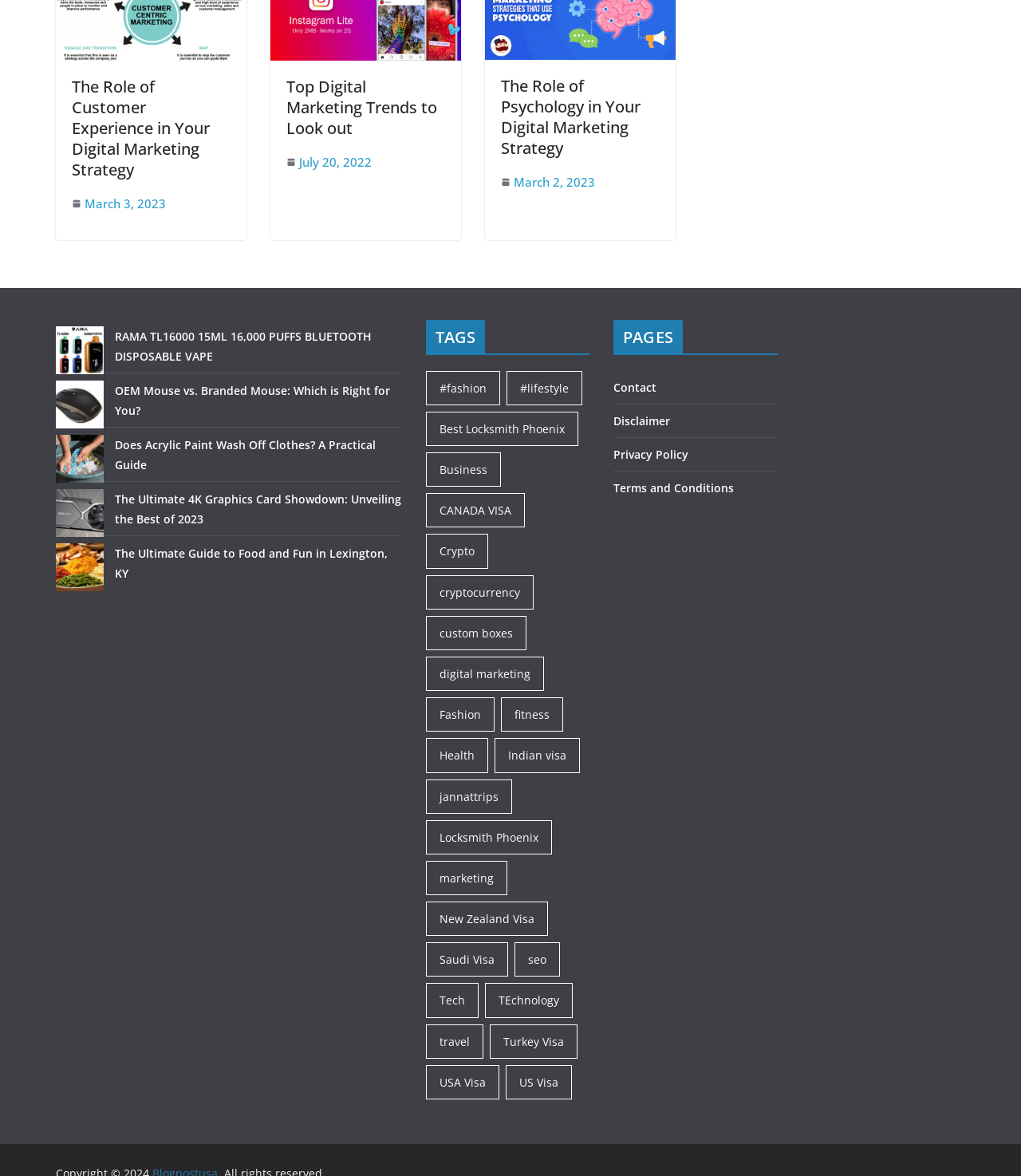What is the topic of the first article?
By examining the image, provide a one-word or phrase answer.

Customer Experience